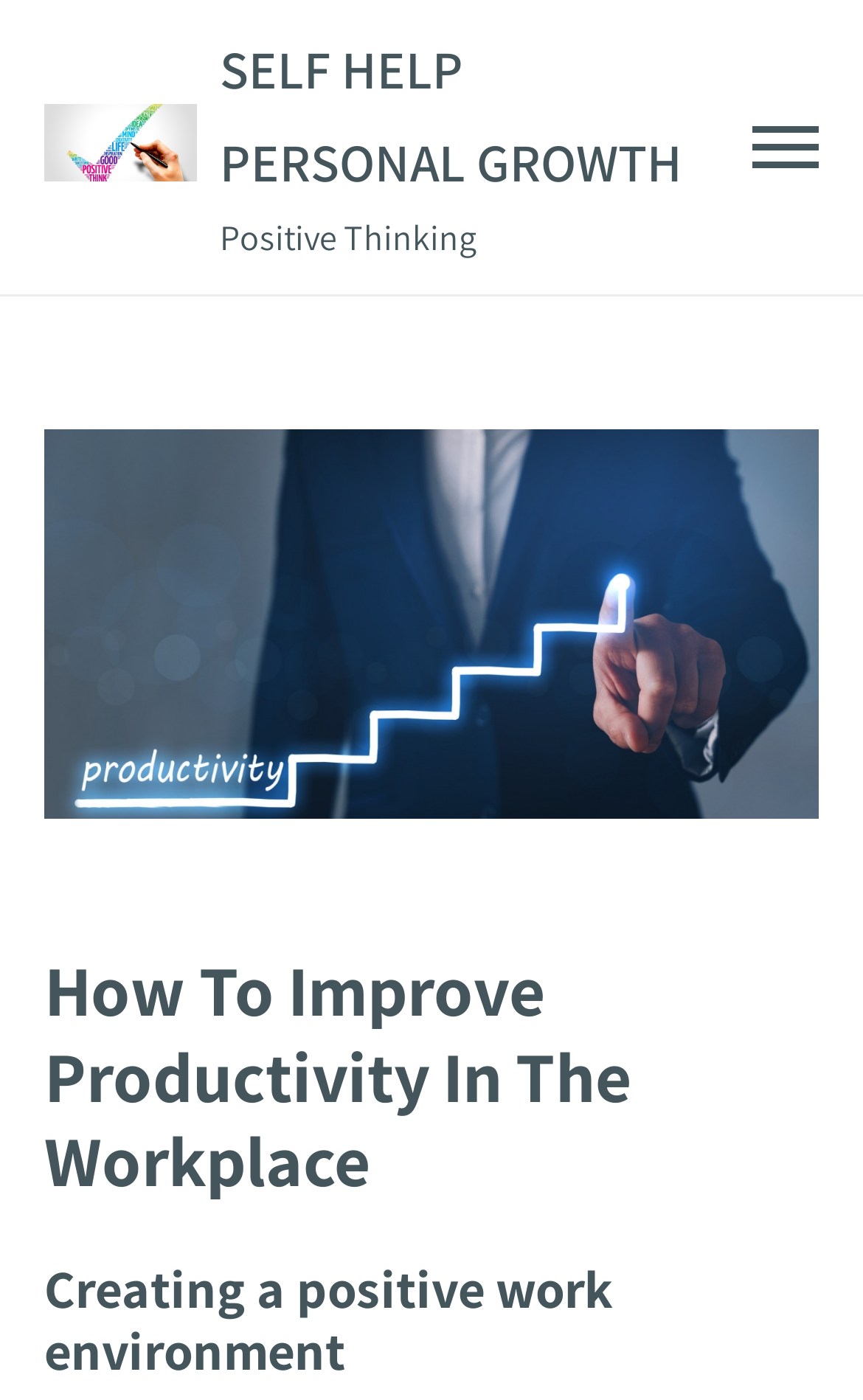What is the text on the top-left image? Look at the image and give a one-word or short phrase answer.

Self Help Personal Growth